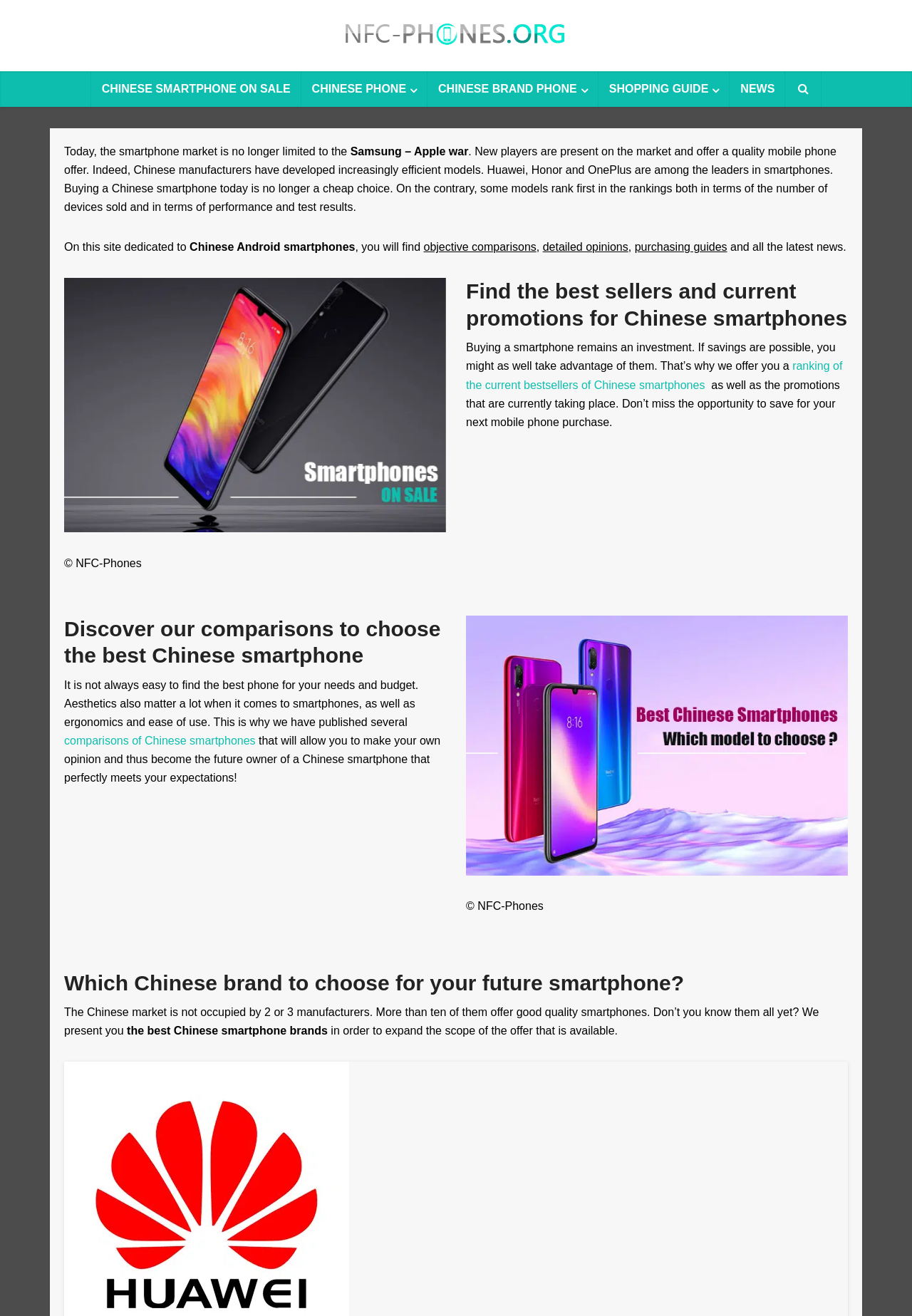How many Chinese smartphone manufacturers are mentioned on the website?
Look at the screenshot and respond with one word or a short phrase.

More than ten